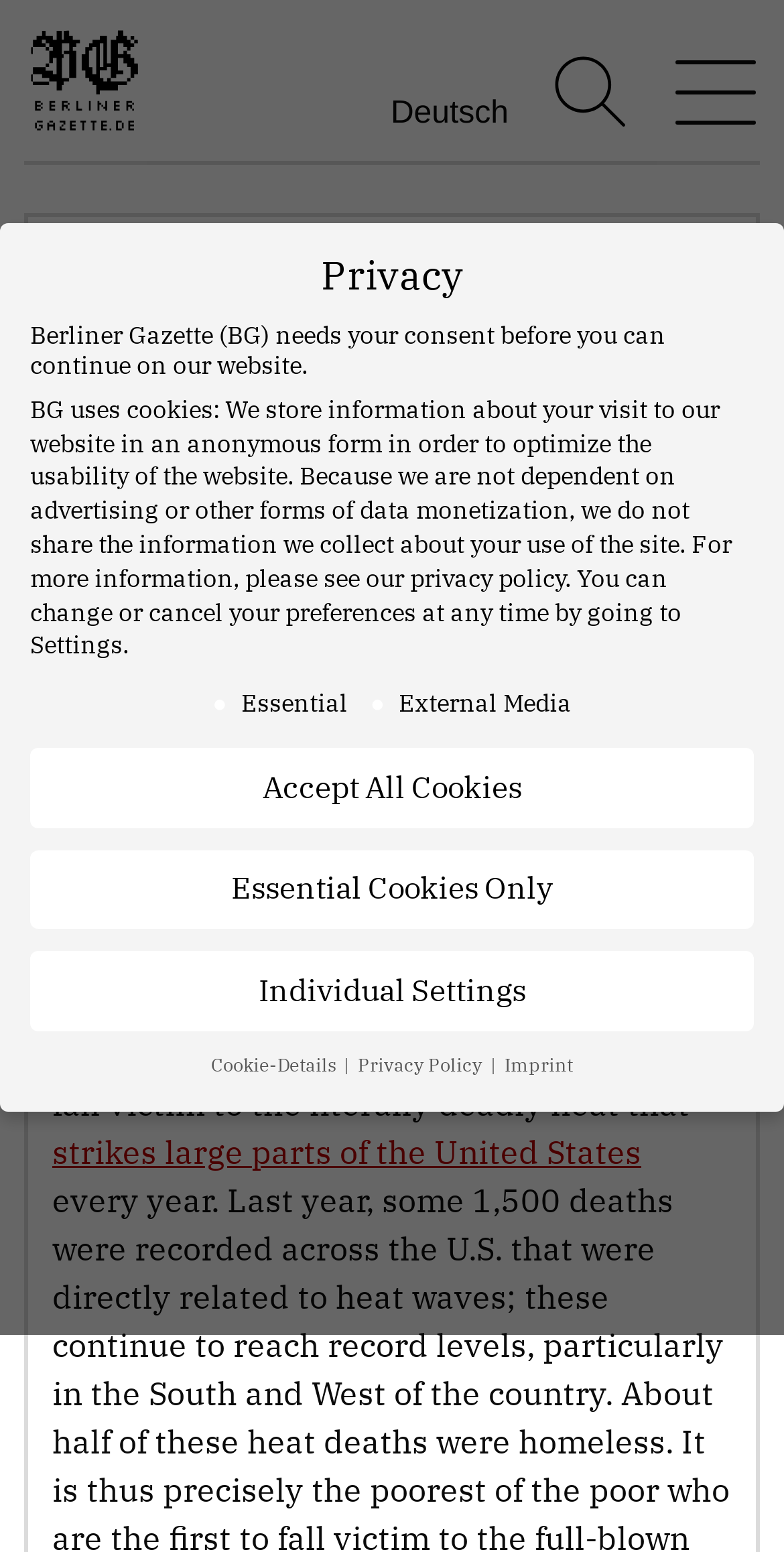Create an elaborate caption for the webpage.

The webpage appears to be an article or blog post from Berliner Gazette, a online publication. At the top of the page, there is a main navigation section with links to the website's homepage, a search button, and a menu button. Below the navigation section, there is a header with the title "The Deadly Logics of Capital in the Vicious Economic-Ecological Cycle".

The main content of the page is a long article that discusses the economic and ecological crises of capital. The article is divided into several paragraphs, with the first paragraph summarizing the main idea of the article. The text is dense and academic, with references to specific concepts and ideas.

On the right side of the page, there is a section with links to related articles or resources, including a link to a text series called "After Extractivism". Below this section, there is a heading that says "Privacy" and a notice that the website uses cookies to optimize its usability. The notice explains that the website does not share user data with third parties and provides links to the website's privacy policy and settings.

At the bottom of the page, there are several buttons and links related to cookie settings, including buttons to accept all cookies, accept only essential cookies, or access individual settings. There are also links to the website's privacy policy and imprint.

Throughout the page, there are several images, including a logo for Berliner Gazette and icons for the search and menu buttons. The overall layout of the page is clean and easy to read, with clear headings and concise text.